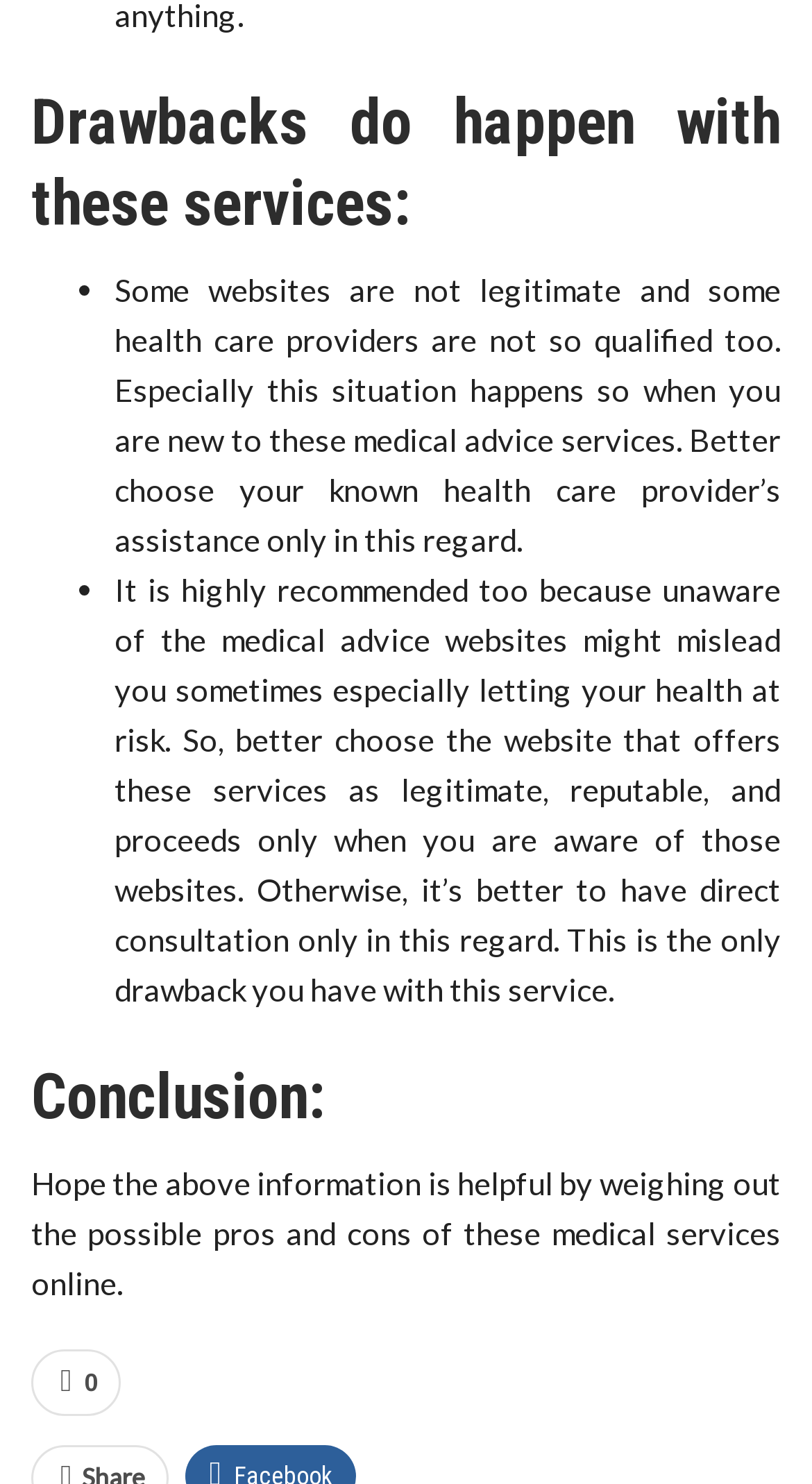Please locate the UI element described by "logged in" and provide its bounding box coordinates.

[0.213, 0.869, 0.349, 0.891]